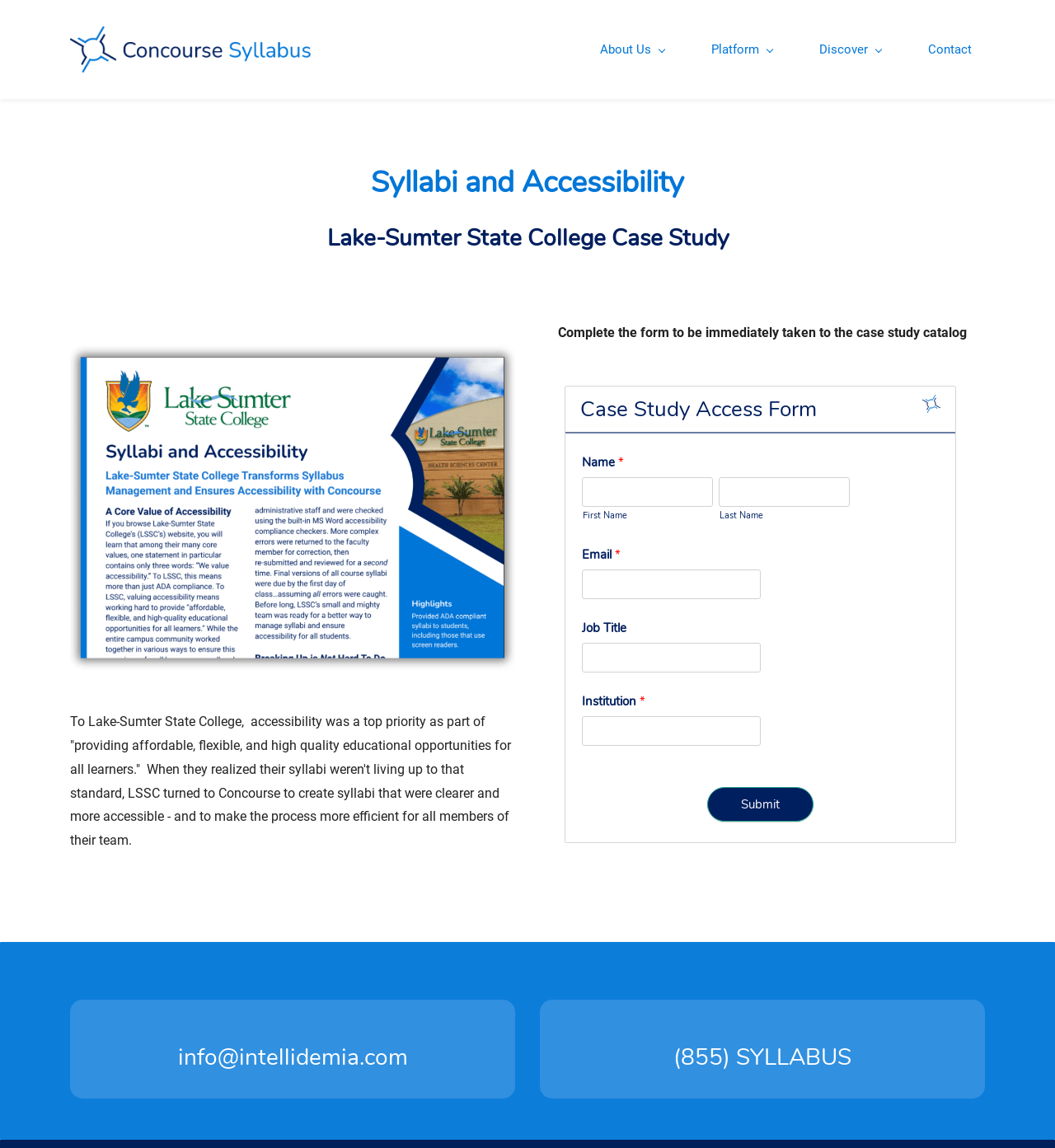What is the phone number provided on this webpage?
Please elaborate on the answer to the question with detailed information.

I found the answer by looking at the heading '(855) SYLLABUS' which provides the phone number.